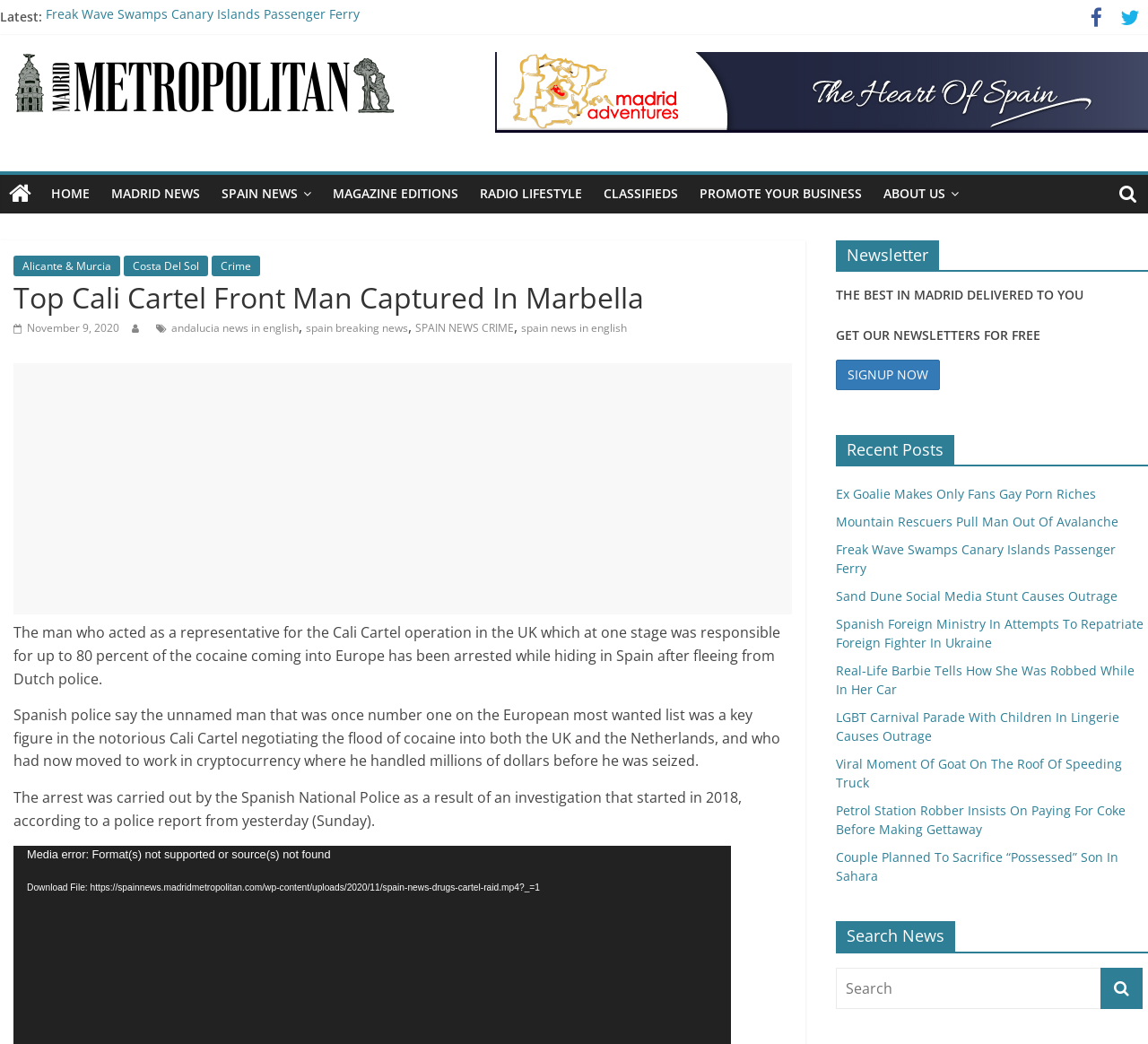Provide the bounding box coordinates of the section that needs to be clicked to accomplish the following instruction: "Watch the video about Spain news drugs cartel raid."

[0.012, 0.843, 0.637, 0.857]